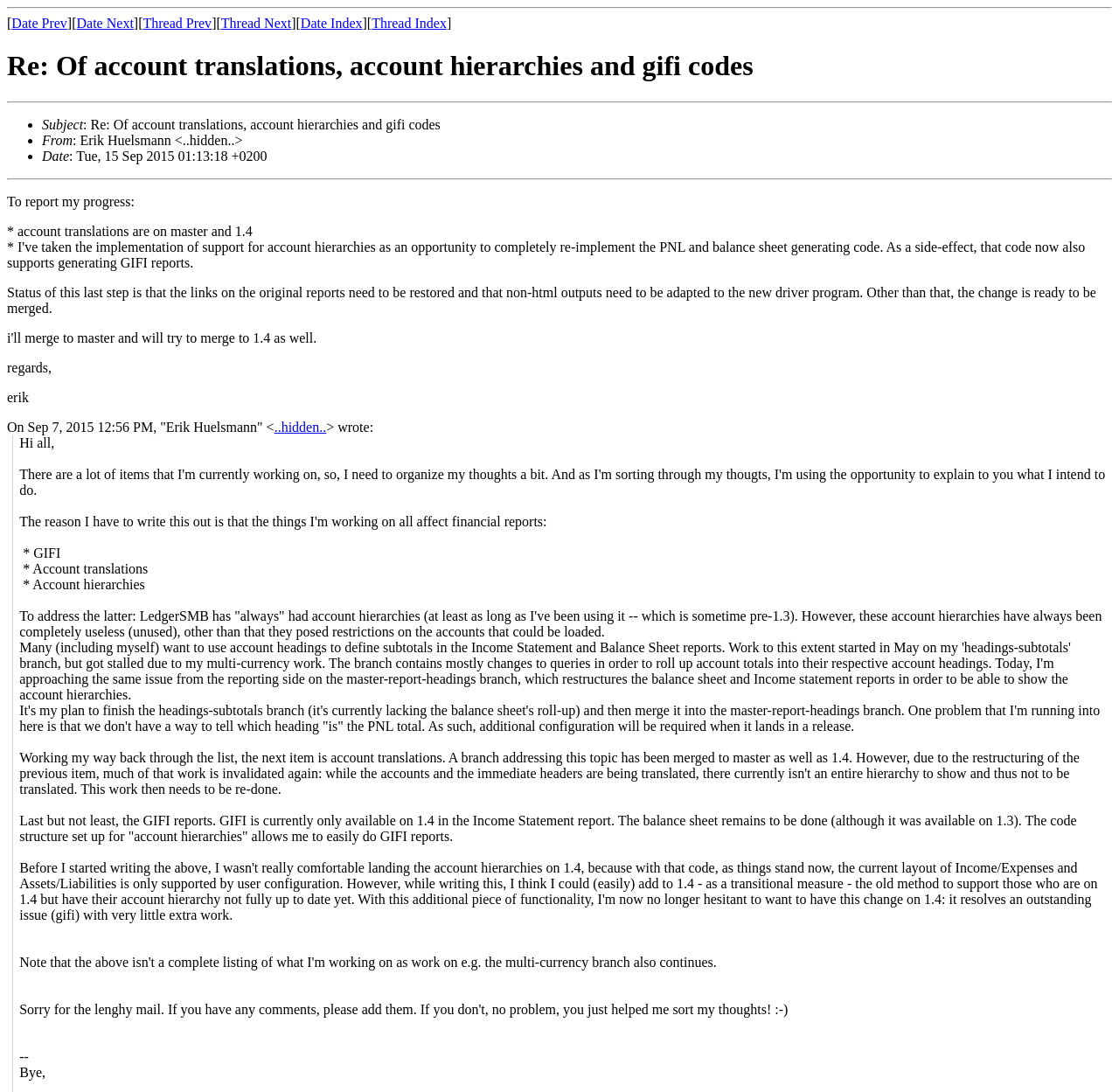Examine the screenshot and answer the question in as much detail as possible: What is the date of the email?

I found the date of the email by looking at the static text element that says 'Date:' and then reading the text that follows it, which is 'Tue, 15 Sep 2015 01:13:18 +0200'.